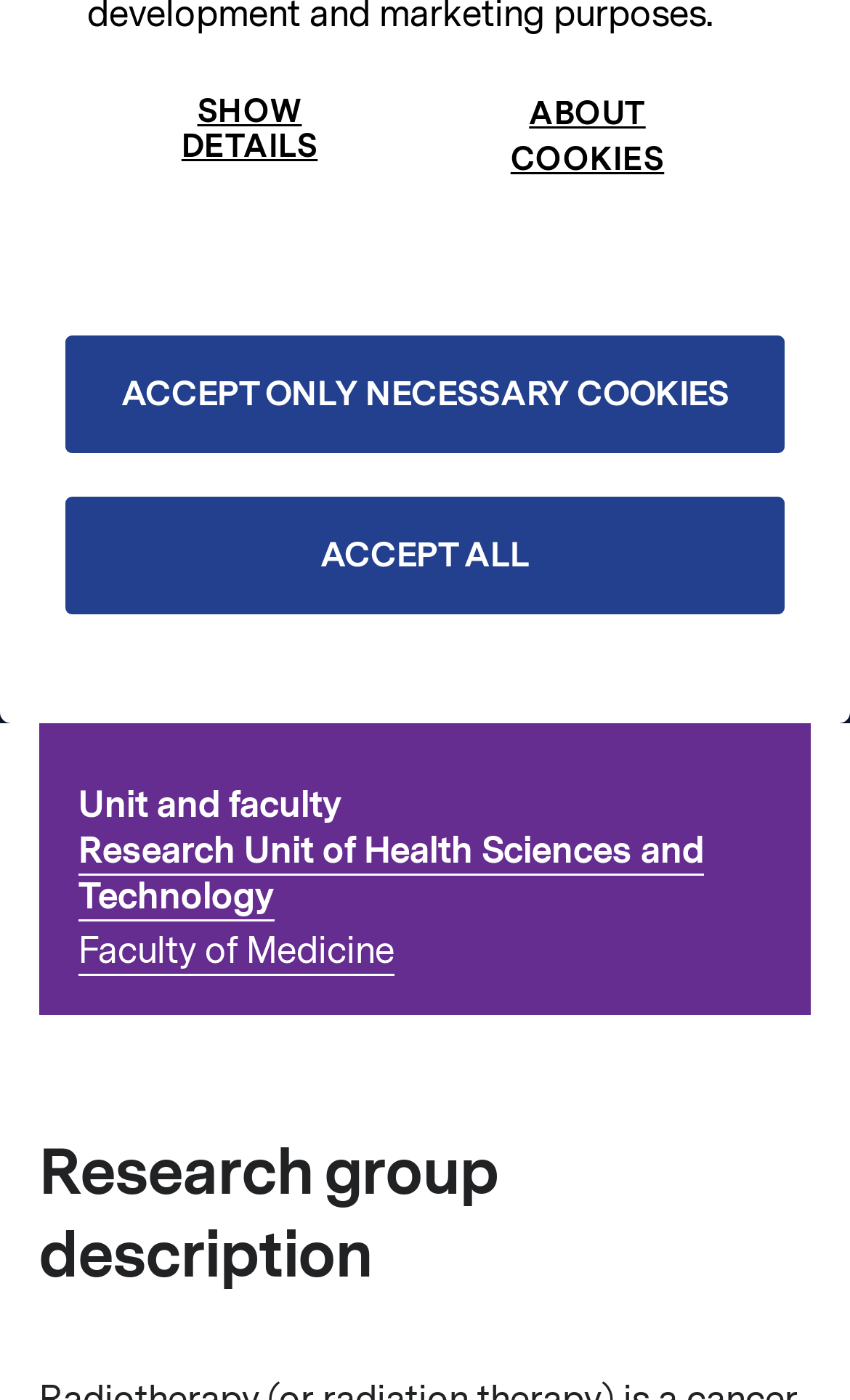Based on the element description Accept only necessary cookies, identify the bounding box of the UI element in the given webpage screenshot. The coordinates should be in the format (top-left x, top-left y, bottom-right x, bottom-right y) and must be between 0 and 1.

[0.077, 0.239, 0.923, 0.323]